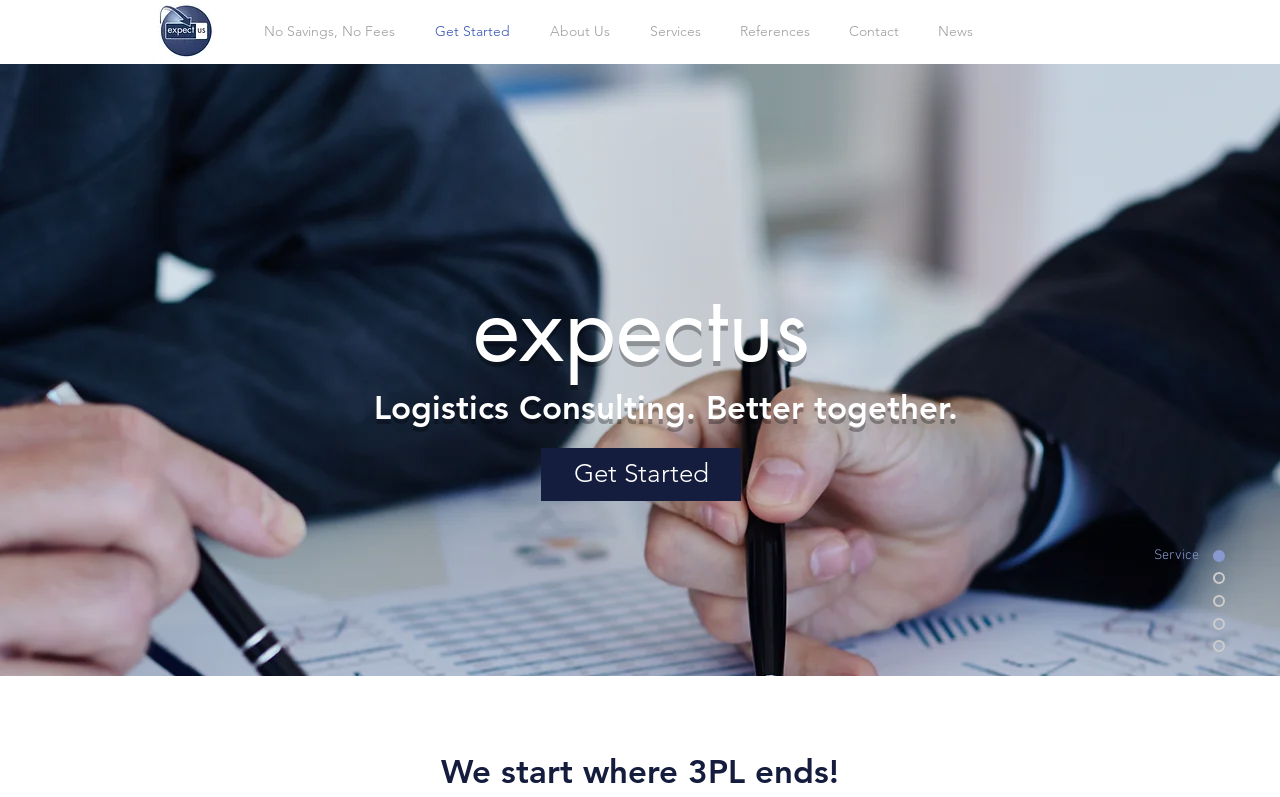Determine the bounding box coordinates of the region to click in order to accomplish the following instruction: "download the daily planner template". Provide the coordinates as four float numbers between 0 and 1, specifically [left, top, right, bottom].

None